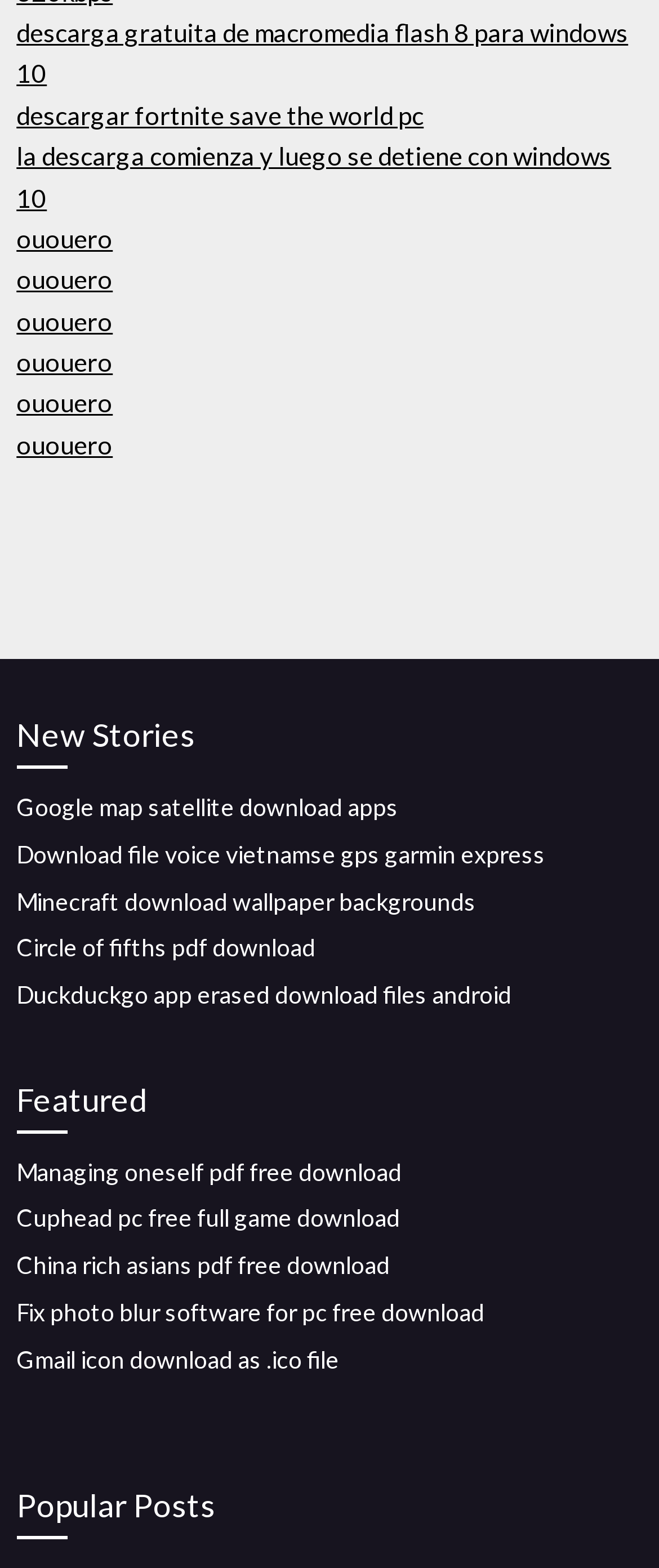Please identify the bounding box coordinates of the element on the webpage that should be clicked to follow this instruction: "Download Cuphead PC Full Game". The bounding box coordinates should be given as four float numbers between 0 and 1, formatted as [left, top, right, bottom].

[0.025, 0.768, 0.607, 0.786]